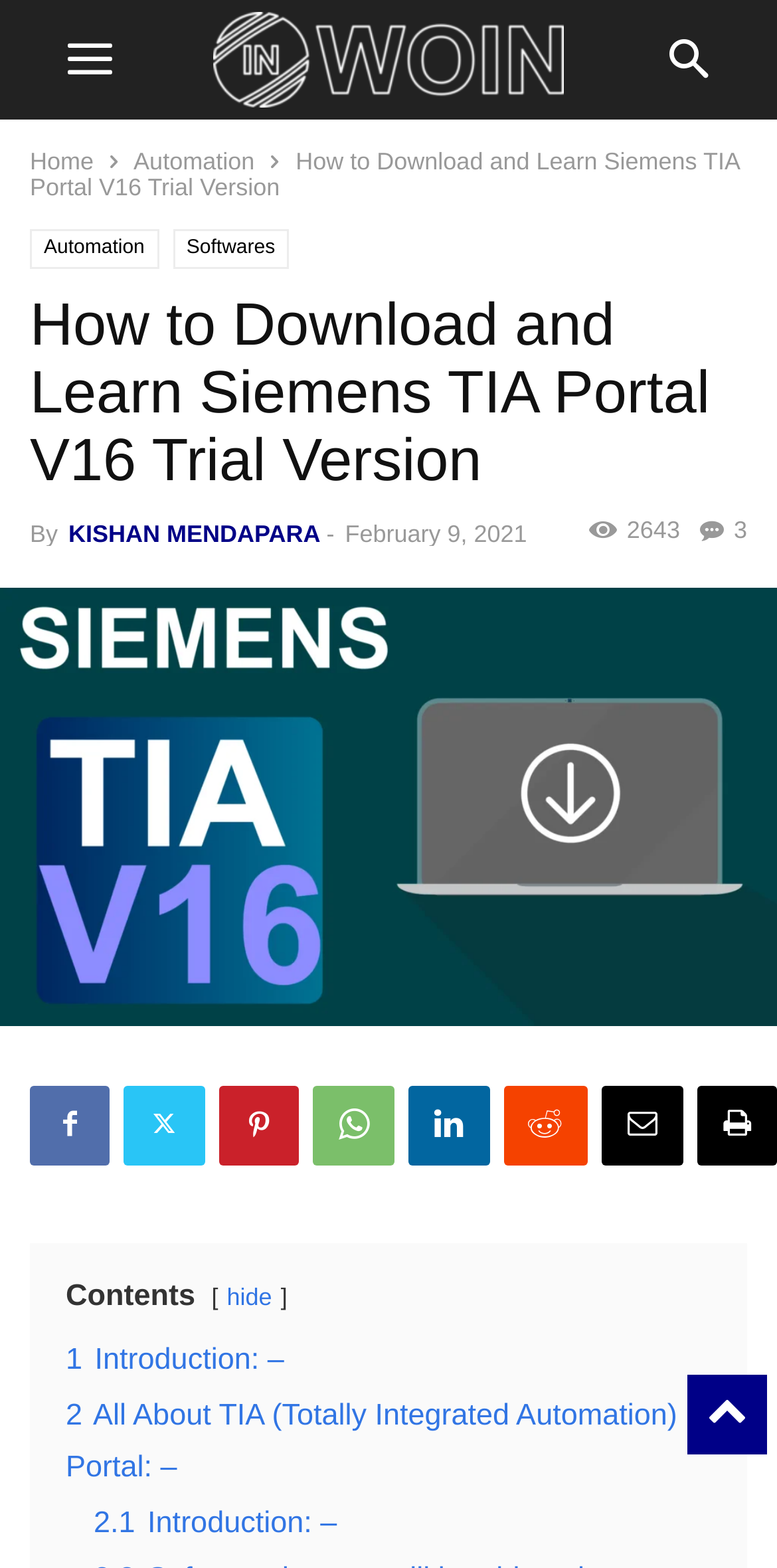Extract the bounding box coordinates for the UI element described as: "KISHAN MENDAPARA".

[0.088, 0.332, 0.412, 0.349]